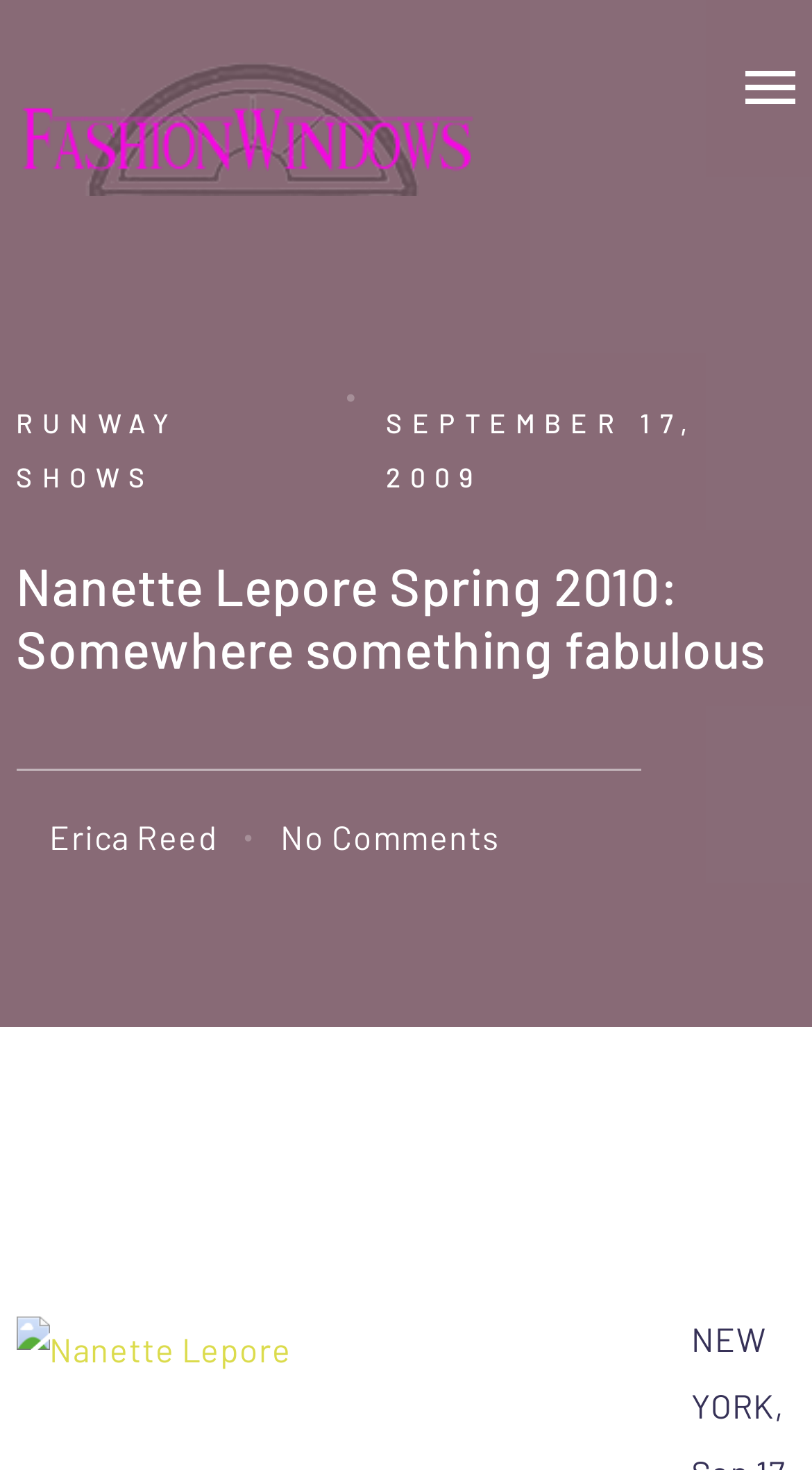What is the category of the article?
Refer to the image and respond with a one-word or short-phrase answer.

RUNWAY SHOWS